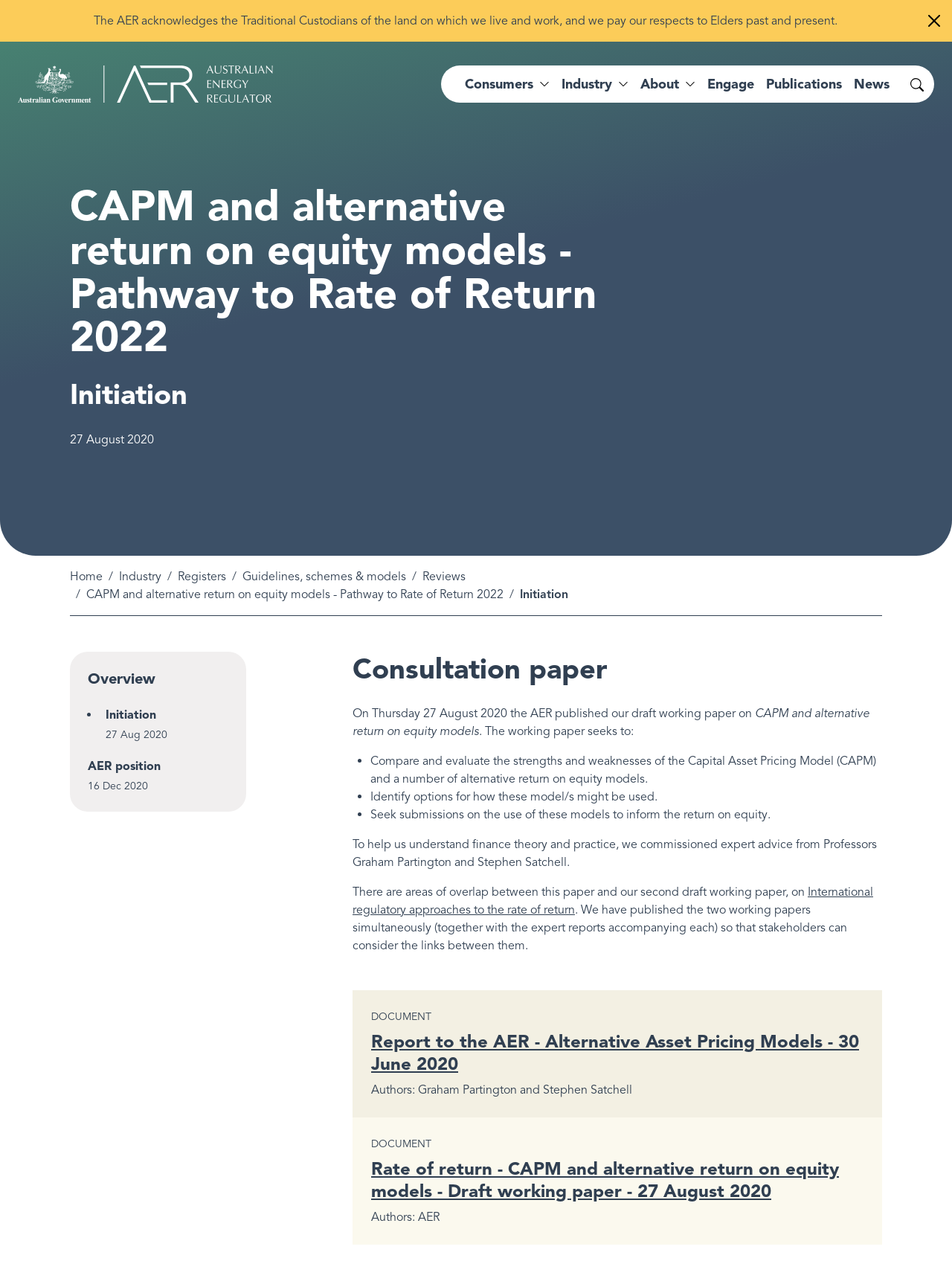What is the name of the regulator?
Kindly offer a comprehensive and detailed response to the question.

The name of the regulator can be found in the link 'Australian Energy Regulator' which is located at the top left corner of the webpage, and it is also mentioned in the acknowledgement statement at the top of the webpage.